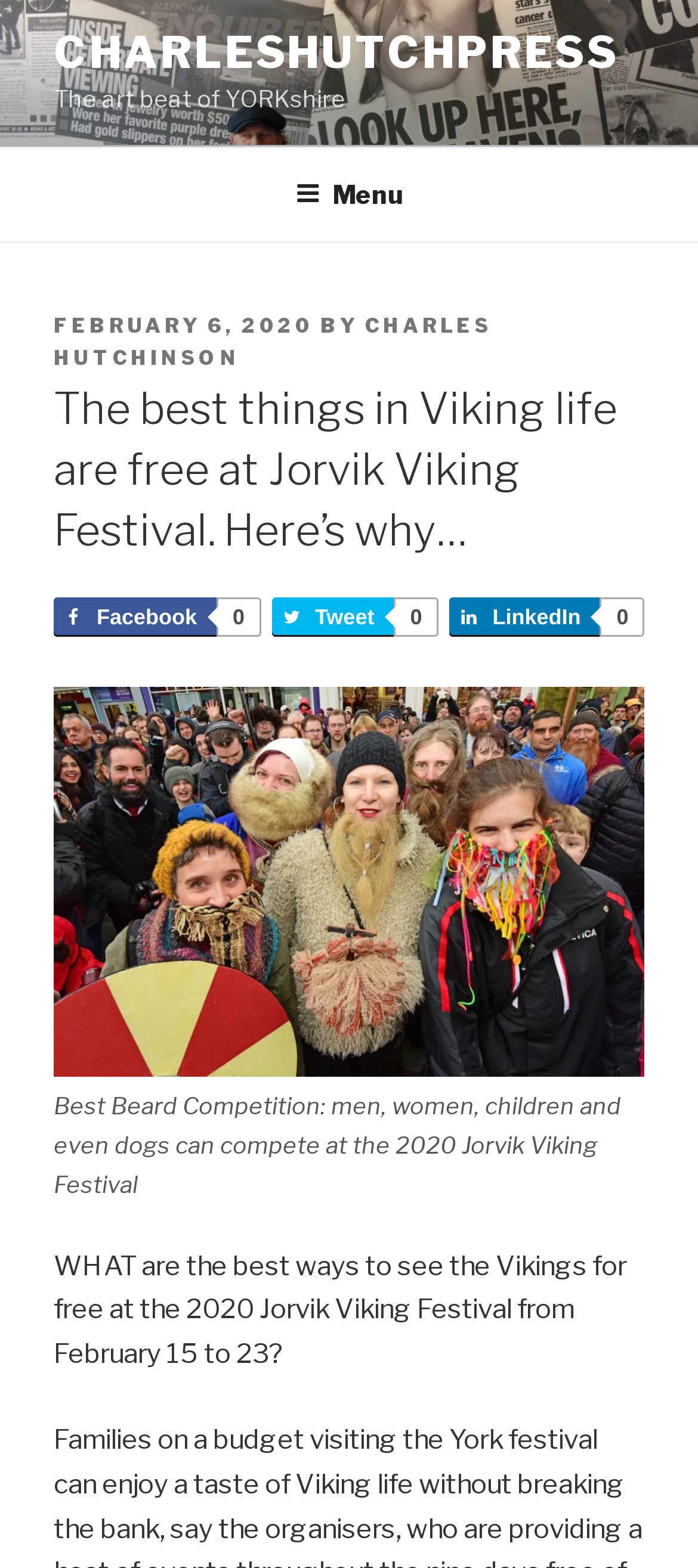Extract the main headline from the webpage and generate its text.

The best things in Viking life are free at Jorvik Viking Festival. Here’s why…